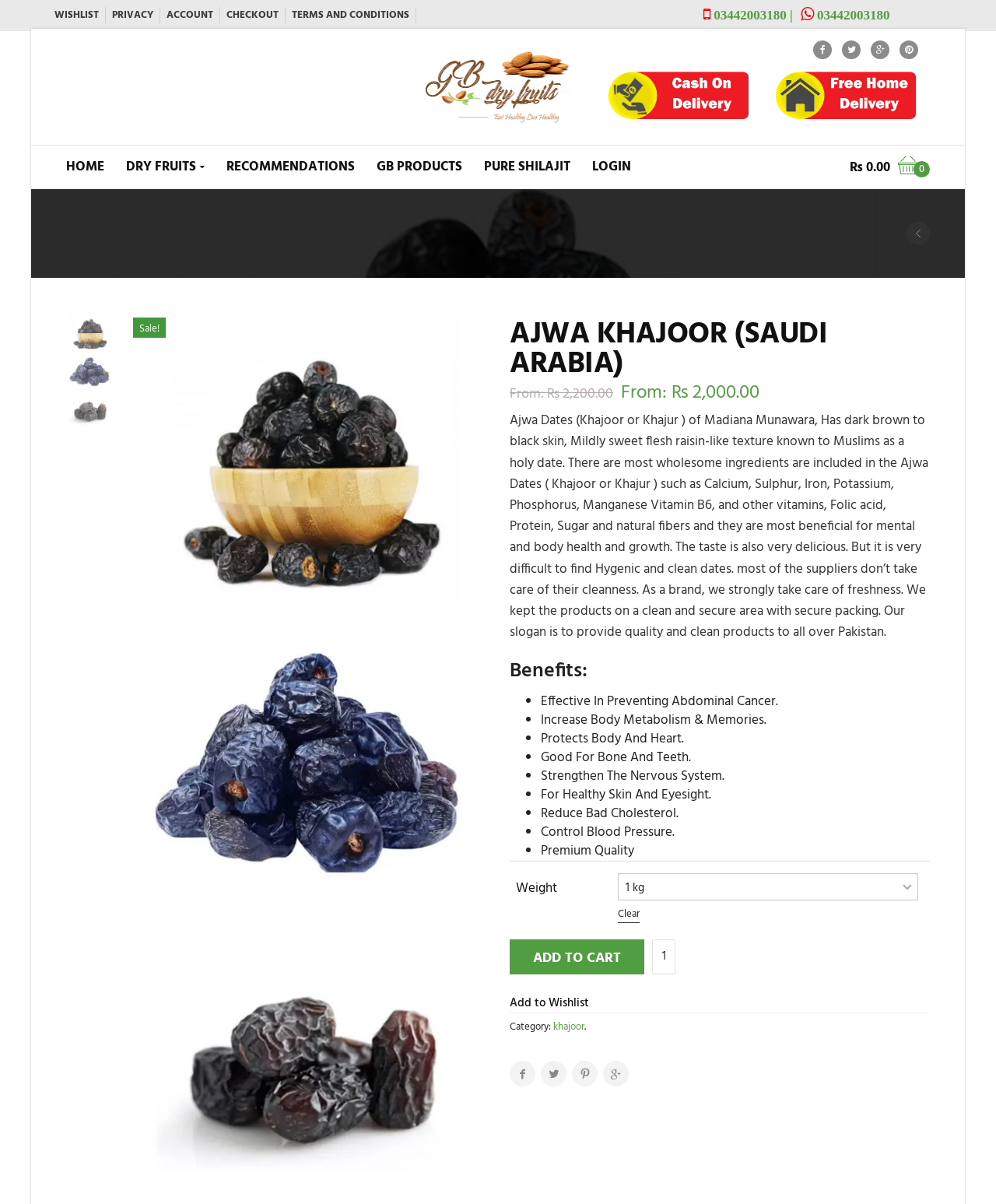Please determine the bounding box coordinates of the element's region to click for the following instruction: "Click on the 'ADD TO CART' button".

[0.512, 0.78, 0.647, 0.809]